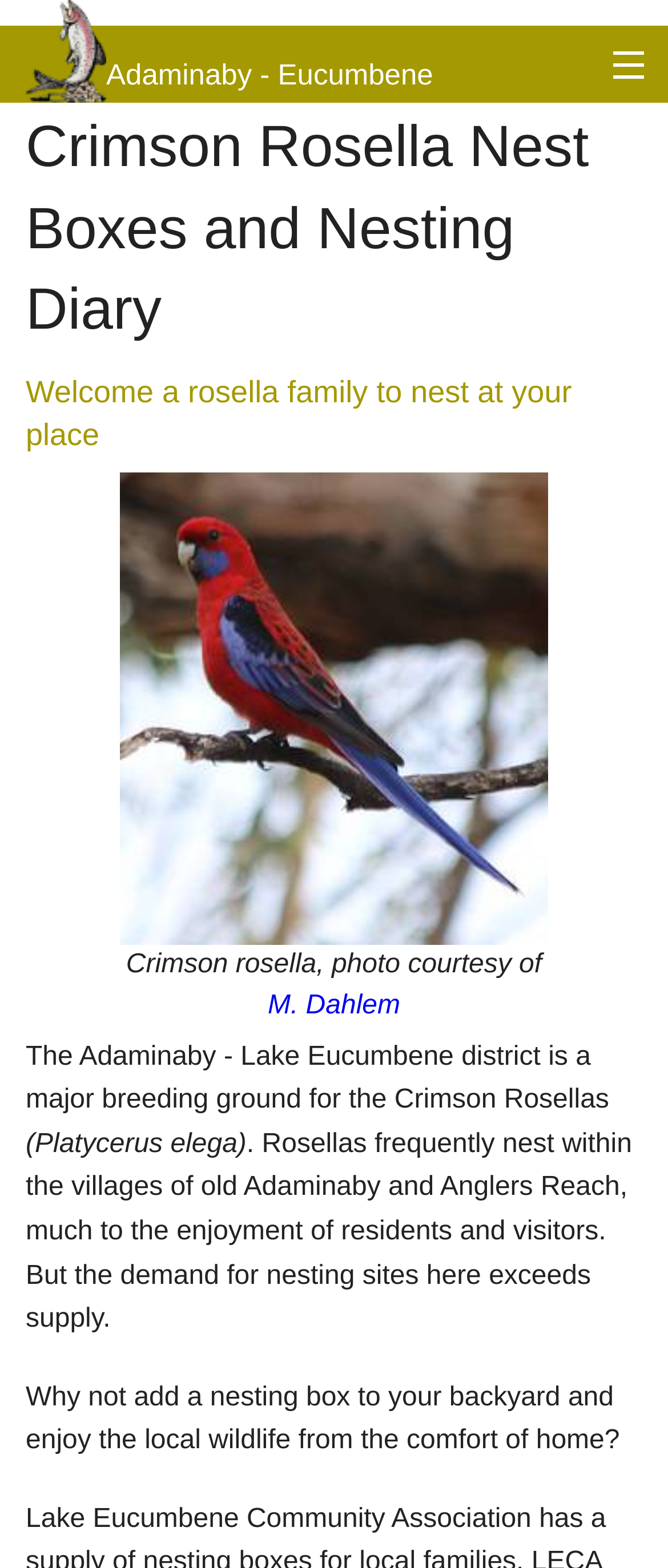Where do Rosellas frequently nest?
Give a thorough and detailed response to the question.

According to the webpage, Rosellas frequently nest within the villages of old Adaminaby and Anglers Reach, much to the enjoyment of residents and visitors.